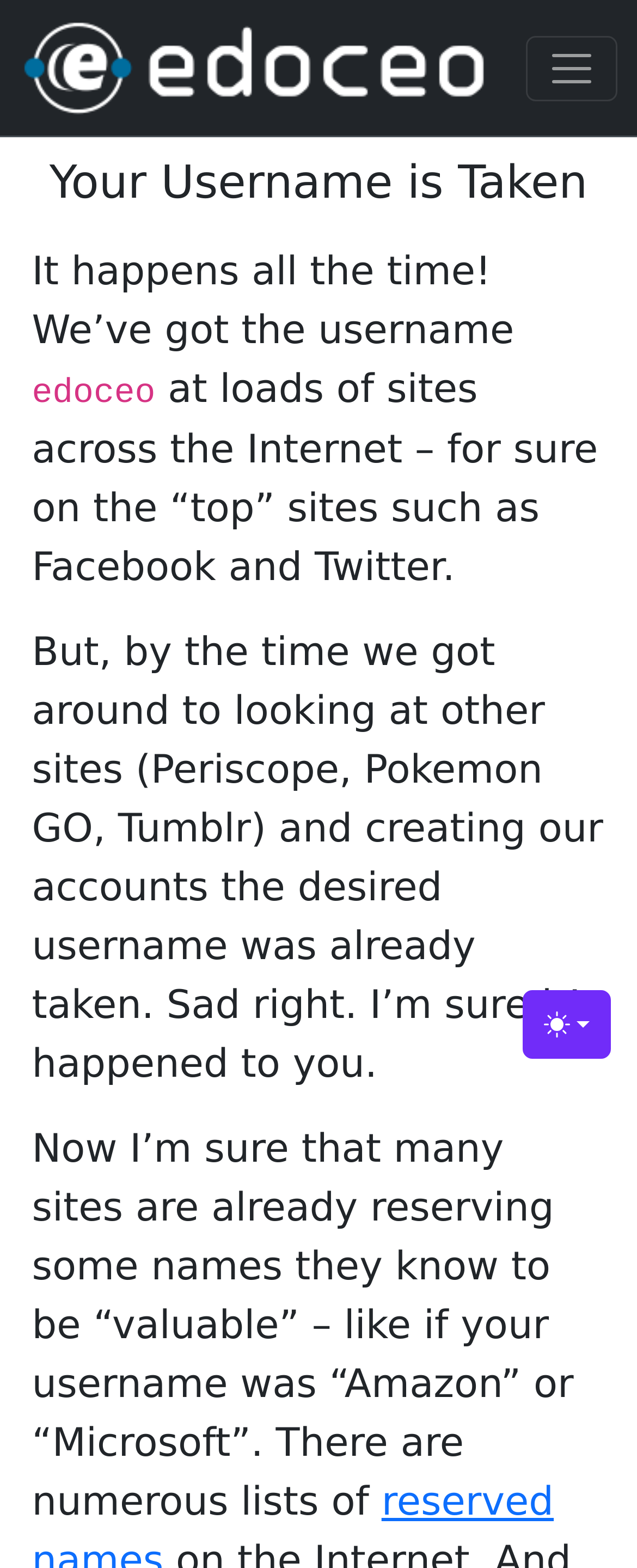Extract the bounding box coordinates for the UI element described by the text: "title="Edoceo Home Page"". The coordinates should be in the form of [left, top, right, bottom] with values between 0 and 1.

[0.031, 0.008, 0.769, 0.078]